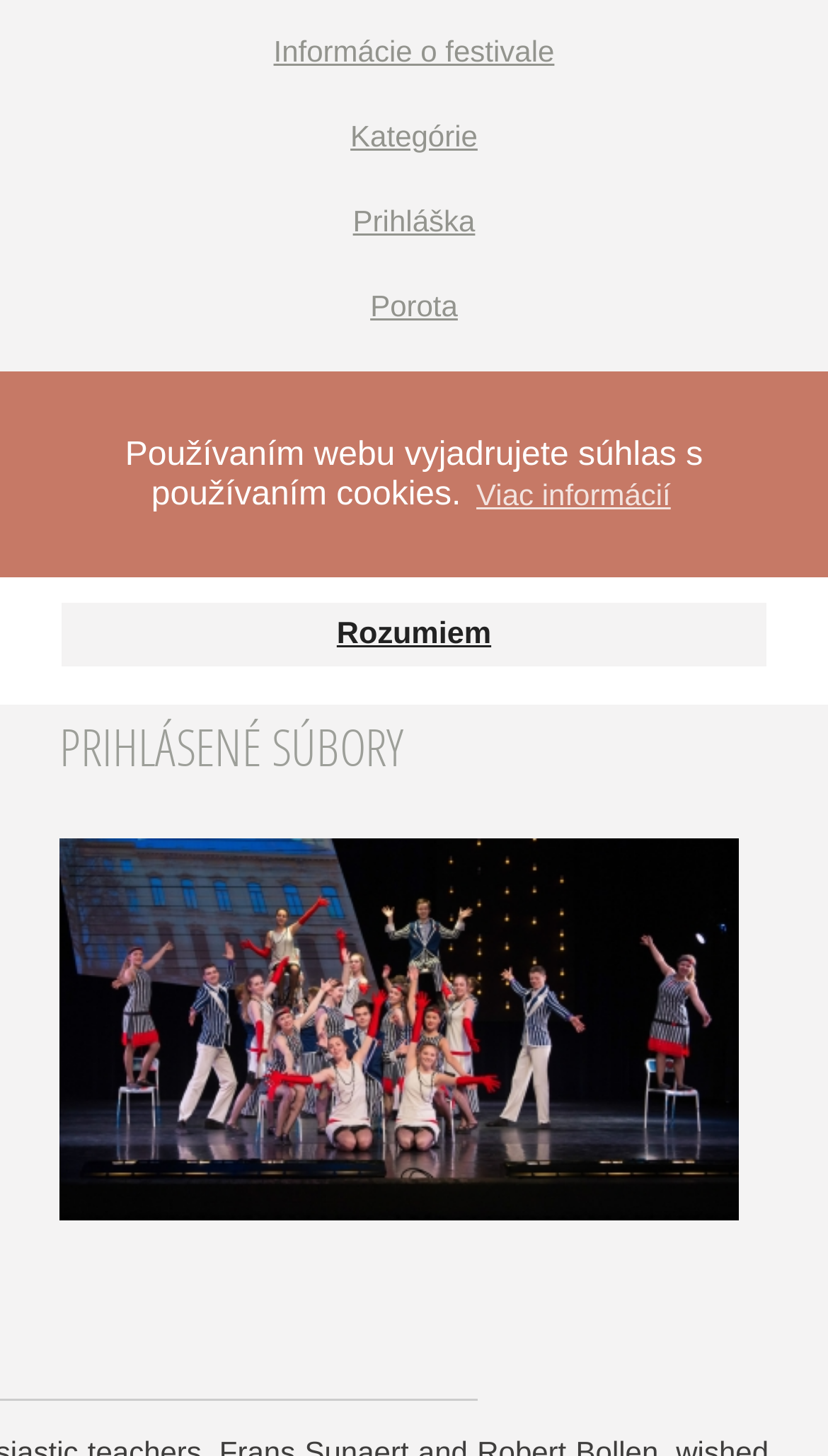Provide the bounding box coordinates in the format (top-left x, top-left y, bottom-right x, bottom-right y). All values are floating point numbers between 0 and 1. Determine the bounding box coordinate of the UI element described as: Viac informácií

[0.568, 0.325, 0.817, 0.354]